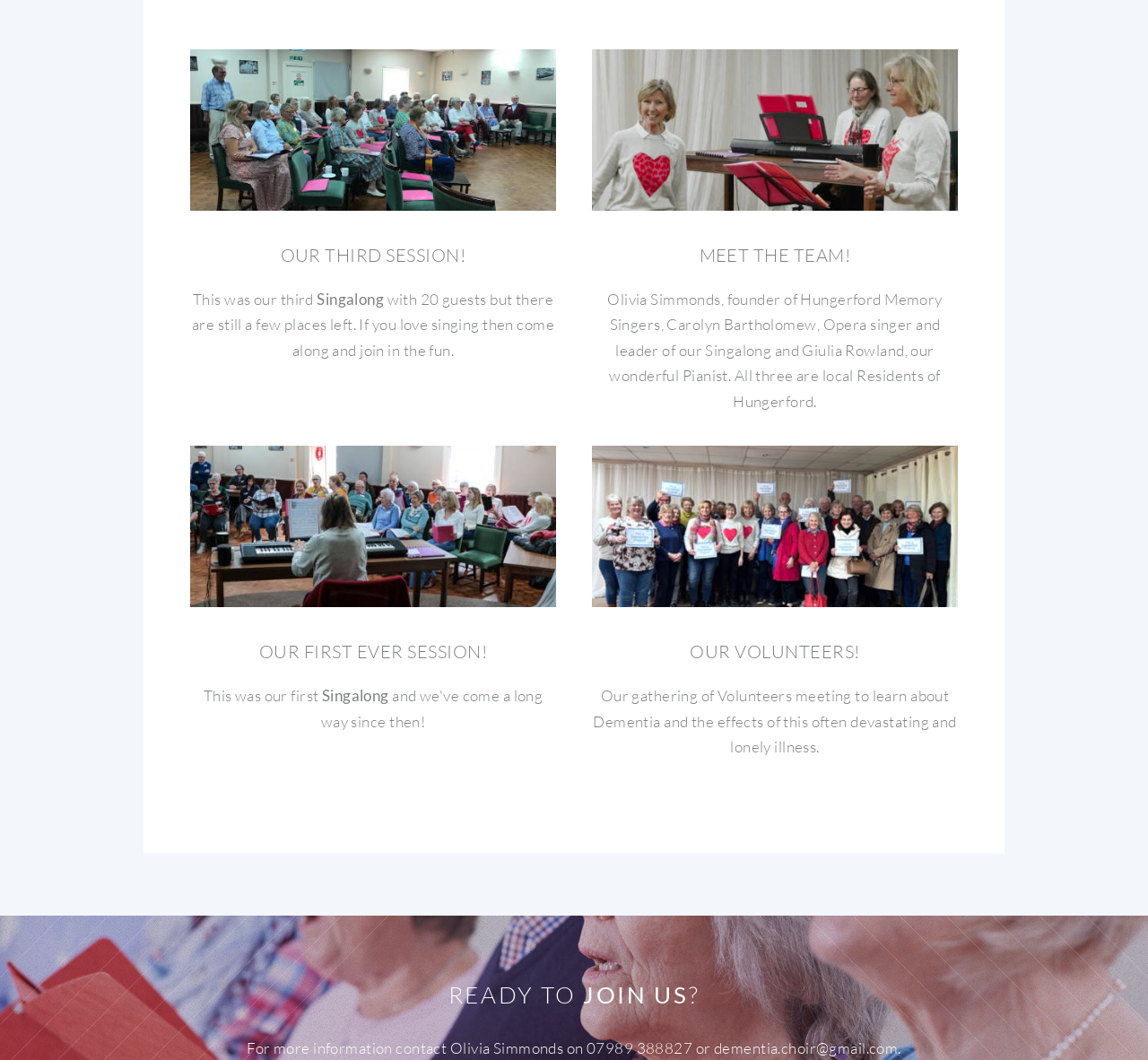What is the name of the founder of Hungerford Memory Singers?
Look at the screenshot and give a one-word or phrase answer.

Olivia Simmonds